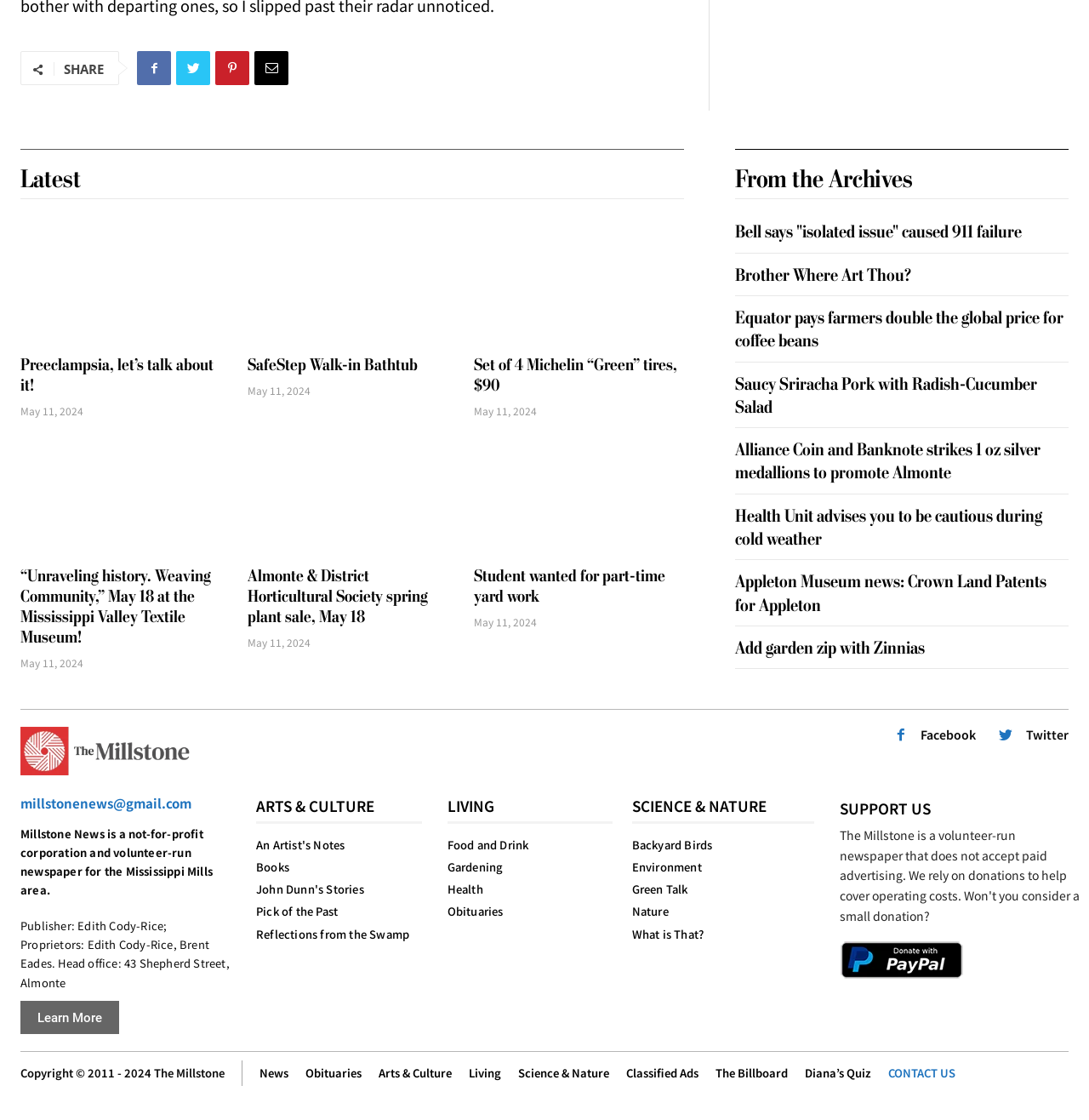Provide a short answer to the following question with just one word or phrase: How many categories are there in the webpage?

3